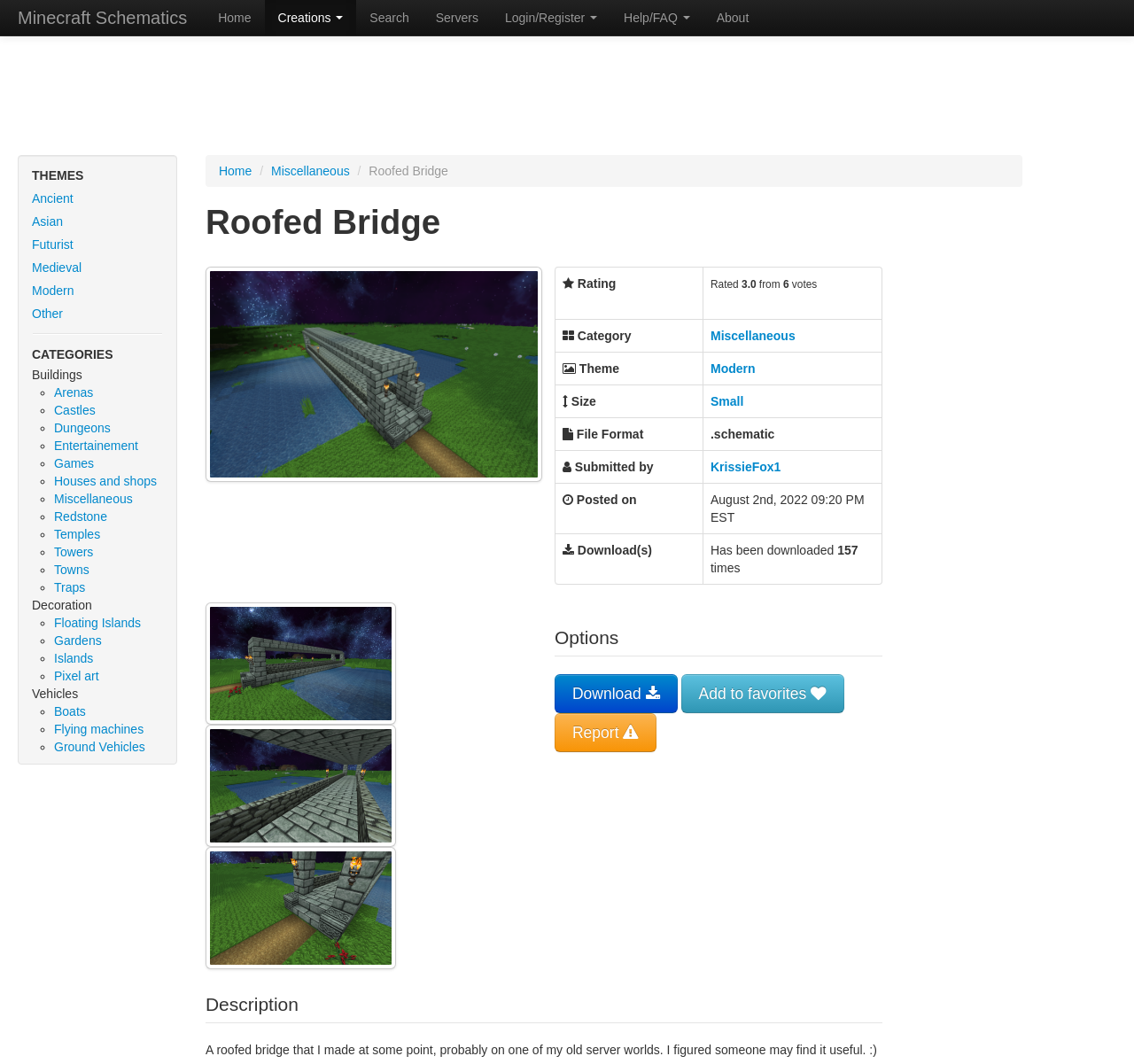Provide the bounding box coordinates of the section that needs to be clicked to accomplish the following instruction: "Rate the 'Roofed Bridge' creation."

[0.489, 0.251, 0.62, 0.3]